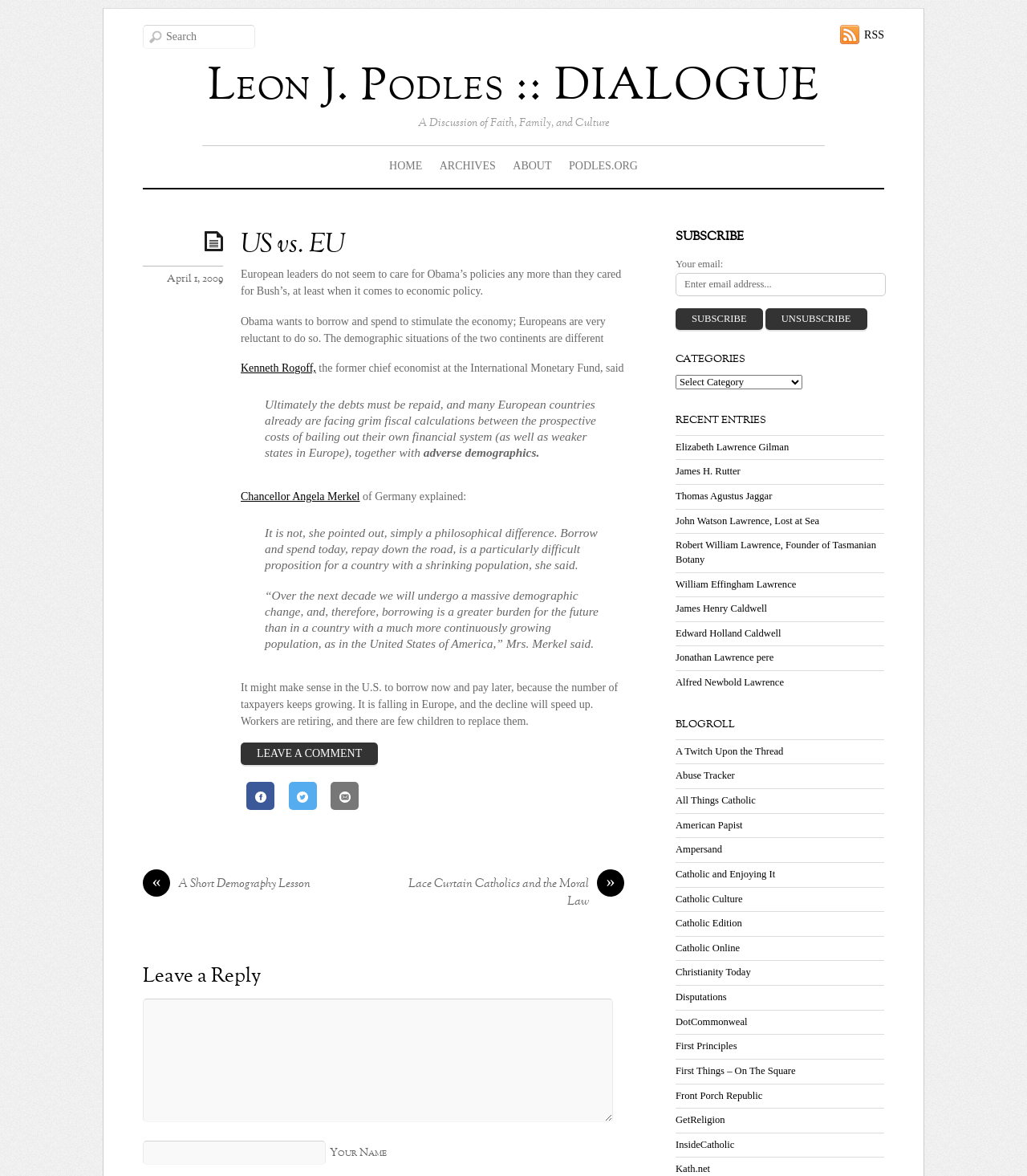Provide the bounding box coordinates of the area you need to click to execute the following instruction: "Search for something".

[0.139, 0.021, 0.248, 0.042]